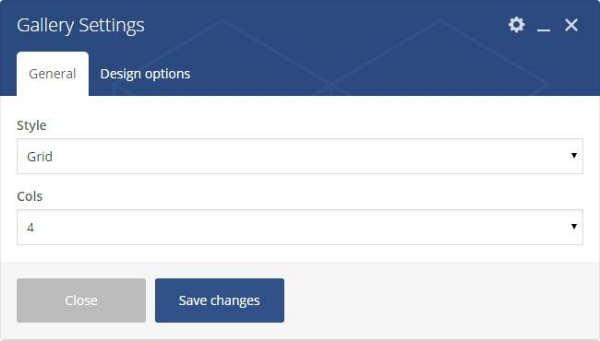What is the purpose of the 'Save changes' button?
Based on the image, give a one-word or short phrase answer.

To apply configurations